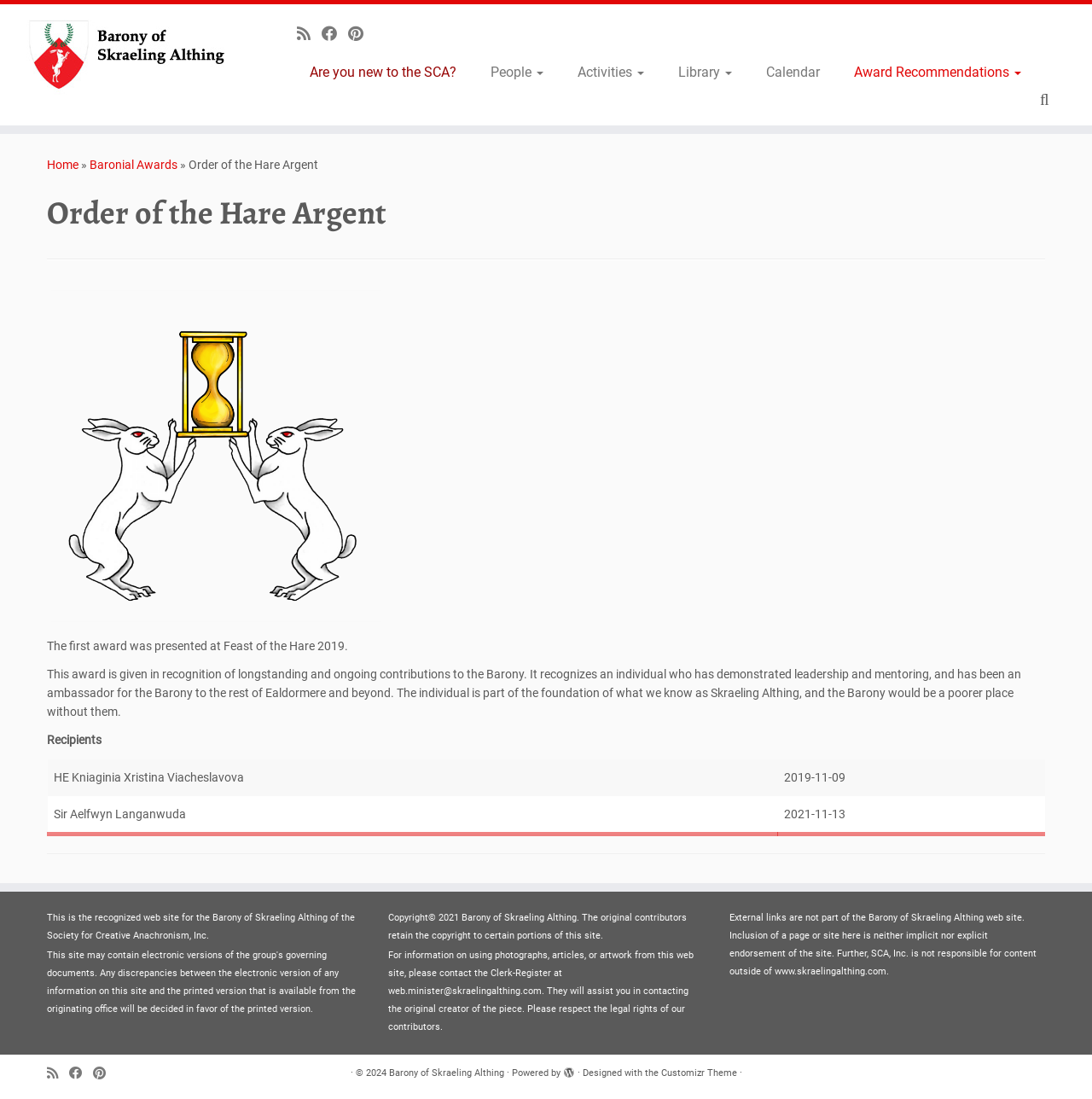Highlight the bounding box coordinates of the element you need to click to perform the following instruction: "View the award recipients."

[0.043, 0.69, 0.957, 0.777]